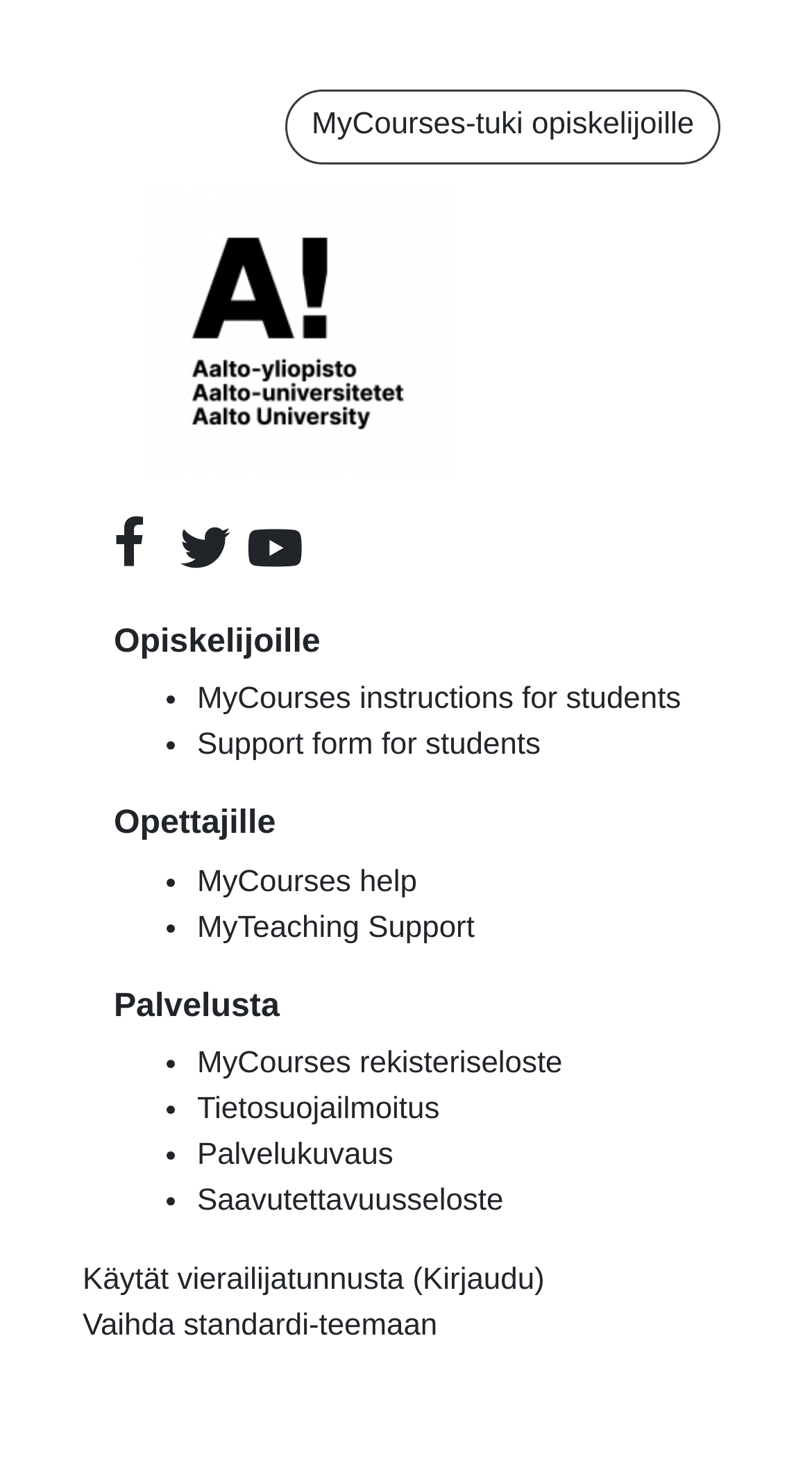Please identify the bounding box coordinates of the clickable area that will allow you to execute the instruction: "View MyCourses help".

[0.243, 0.588, 0.514, 0.61]